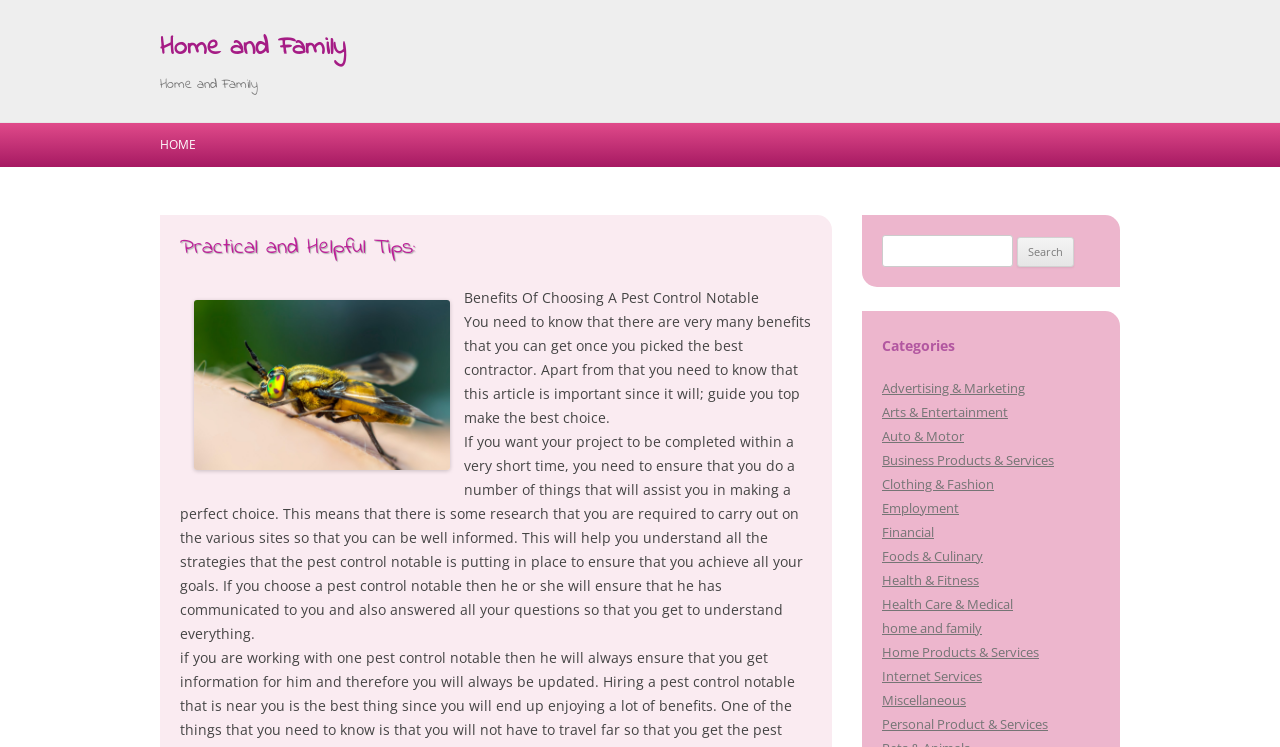Create a detailed description of the webpage's content and layout.

The webpage is titled "Practical and Helpful Tips: « Home and Family" and appears to be a blog or article-based website. At the top, there is a heading that reads "Home and Family" with a link to the same title. Below this, there is a link to "Skip to content".

On the left side of the page, there is a navigation menu with a heading "HOME" and an image. Below this, there is a section with a heading "Practical and Helpful Tips:" and an image. This section contains three paragraphs of text, which discuss the benefits of choosing a pest control service and the importance of research in making a perfect choice.

On the right side of the page, there is a search bar with a label "Search for:" and a button to submit the search query. Below this, there is a heading "Categories" with a list of 15 links to different categories, including "Advertising & Marketing", "Arts & Entertainment", "Auto & Motor", and others.

The webpage has a simple and organized layout, with clear headings and concise text. The use of images and a search bar adds to the functionality of the page. Overall, the webpage appears to be a resource for practical tips and advice on various topics, with a focus on home and family-related issues.